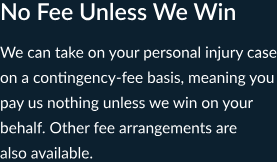Provide your answer in a single word or phrase: 
When do clients need to pay?

If the firm wins